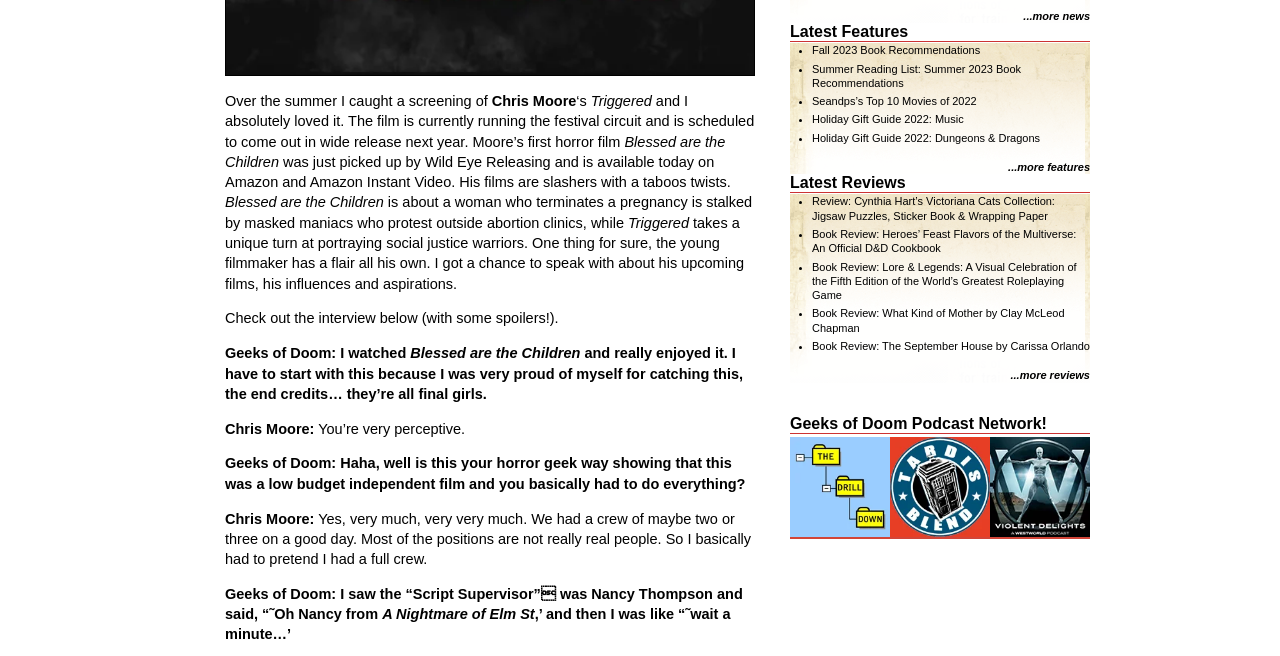From the webpage screenshot, predict the bounding box of the UI element that matches this description: "...more reviews".

[0.789, 0.563, 0.852, 0.581]